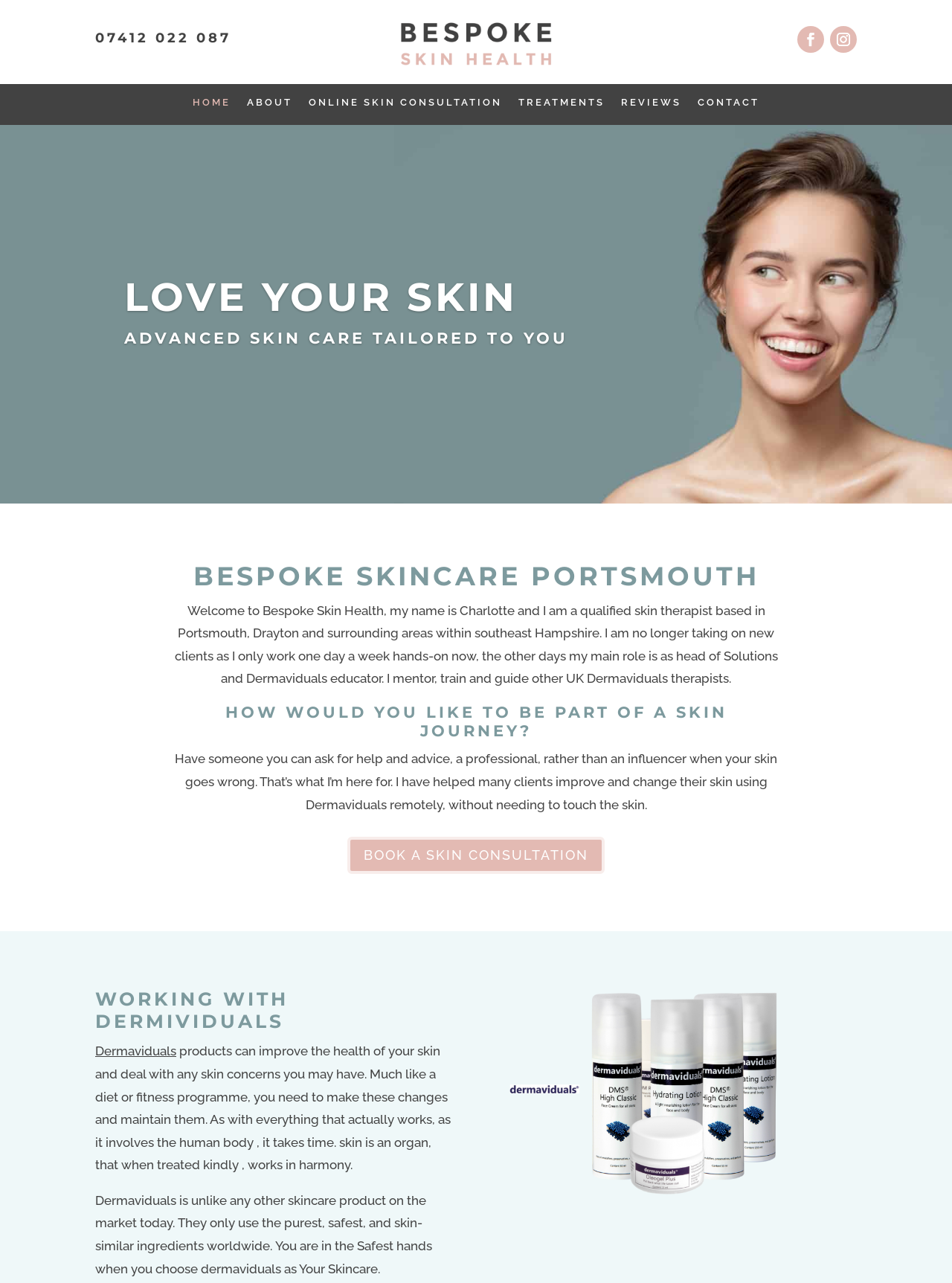What is the phone number displayed on the webpage?
Examine the image and give a concise answer in one word or a short phrase.

07412 022 087